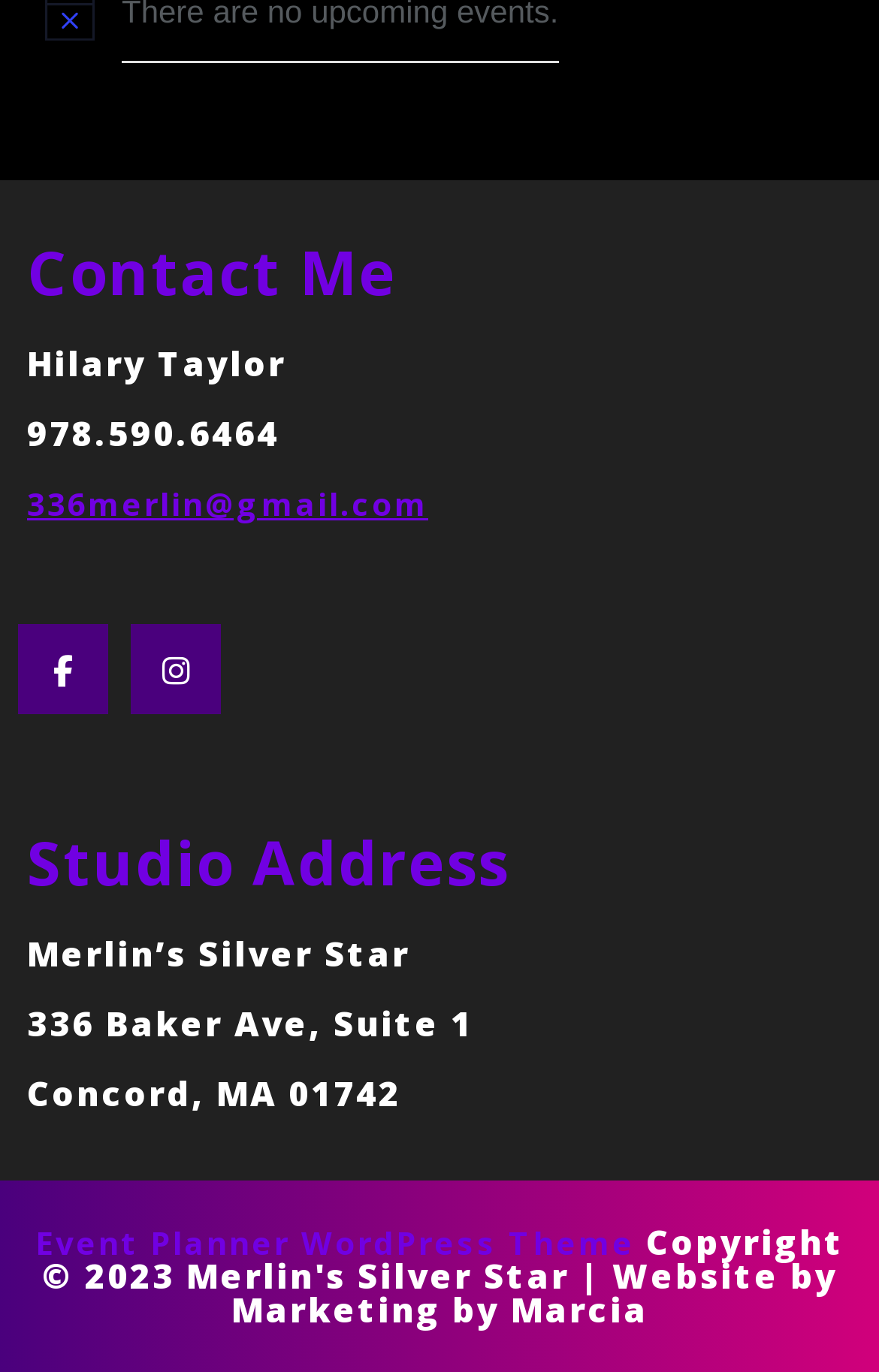How many social media links are there?
Please respond to the question with a detailed and well-explained answer.

There are two social media links, which are Facebook and Instagram. These links are represented by icon elements with OCR text '' and '' respectively, and are located below the 'Contact Me' section.